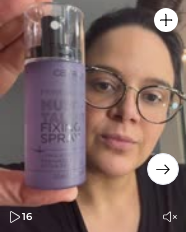What is the purpose of the product? Look at the image and give a one-word or short phrase answer.

Makeup setting spray